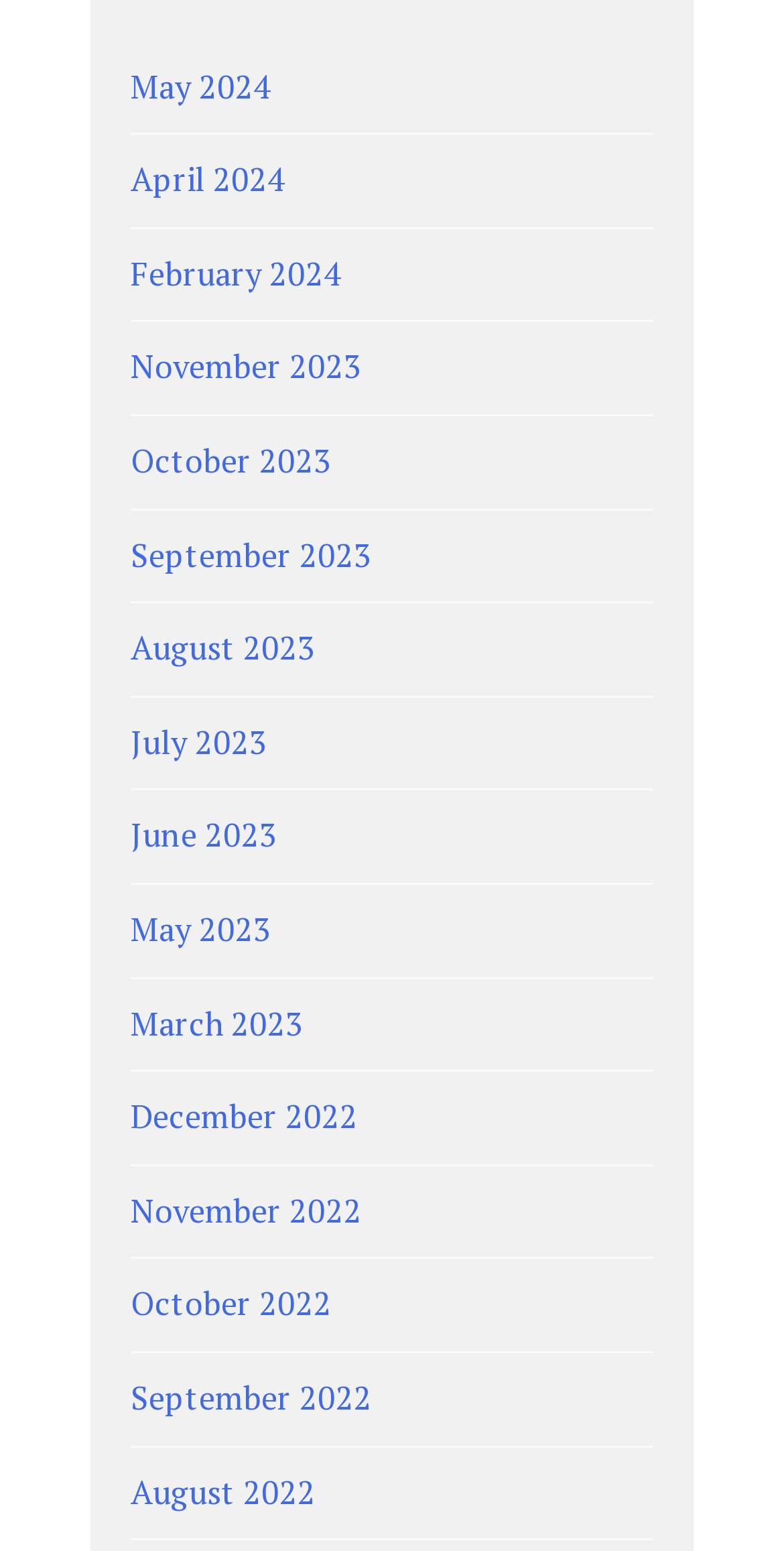Give a one-word or short phrase answer to the question: 
How many links are there in the top half of the webpage?

7